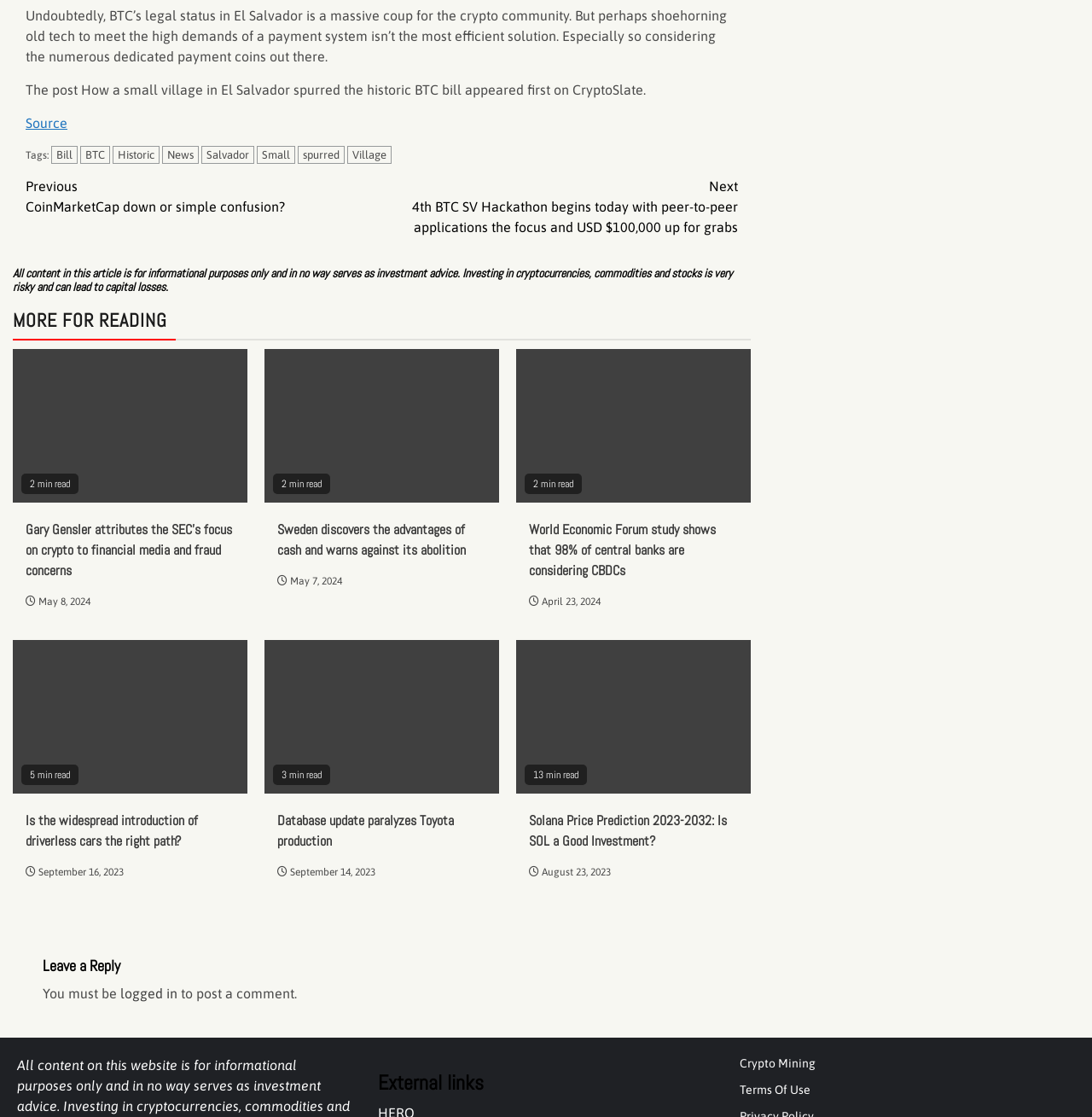Extract the bounding box coordinates for the HTML element that matches this description: "Crypto Mining". The coordinates should be four float numbers between 0 and 1, i.e., [left, top, right, bottom].

[0.677, 0.946, 0.747, 0.958]